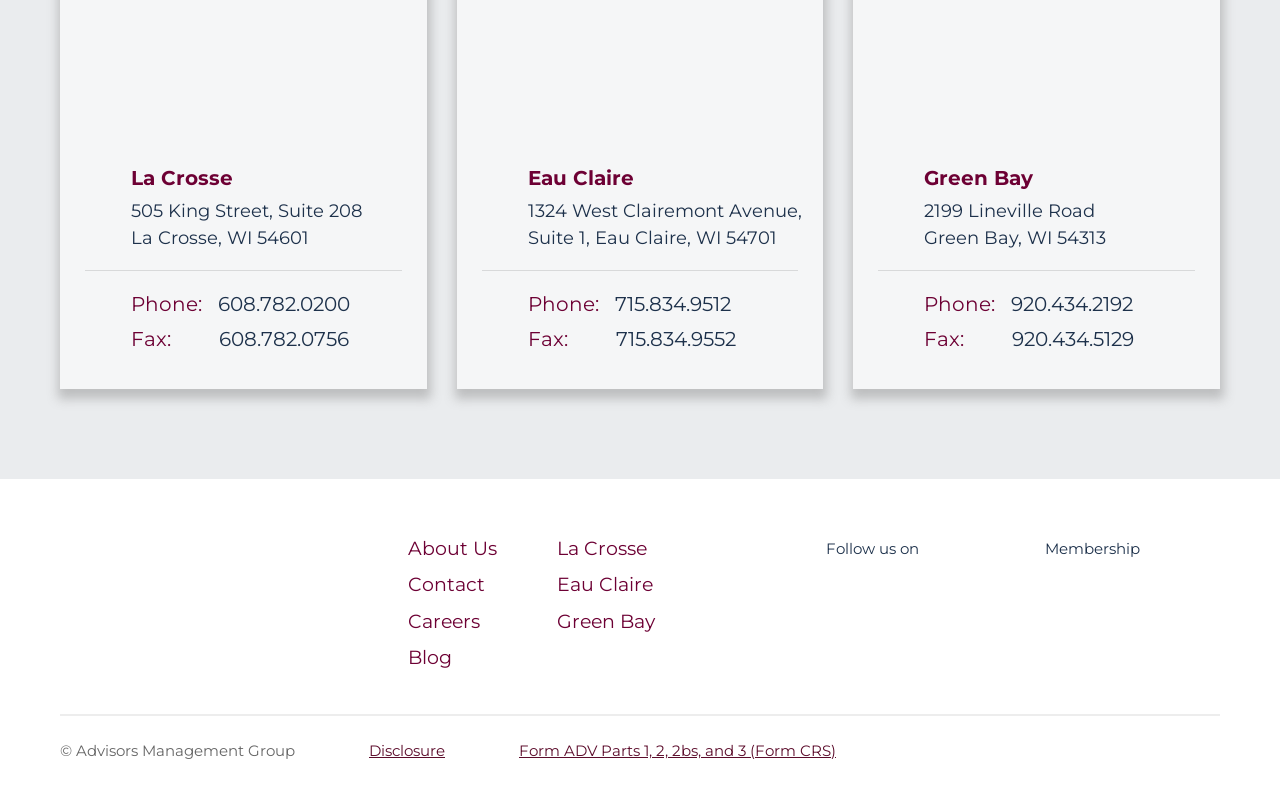What social media platforms are available for following?
Please provide a single word or phrase based on the screenshot.

Three